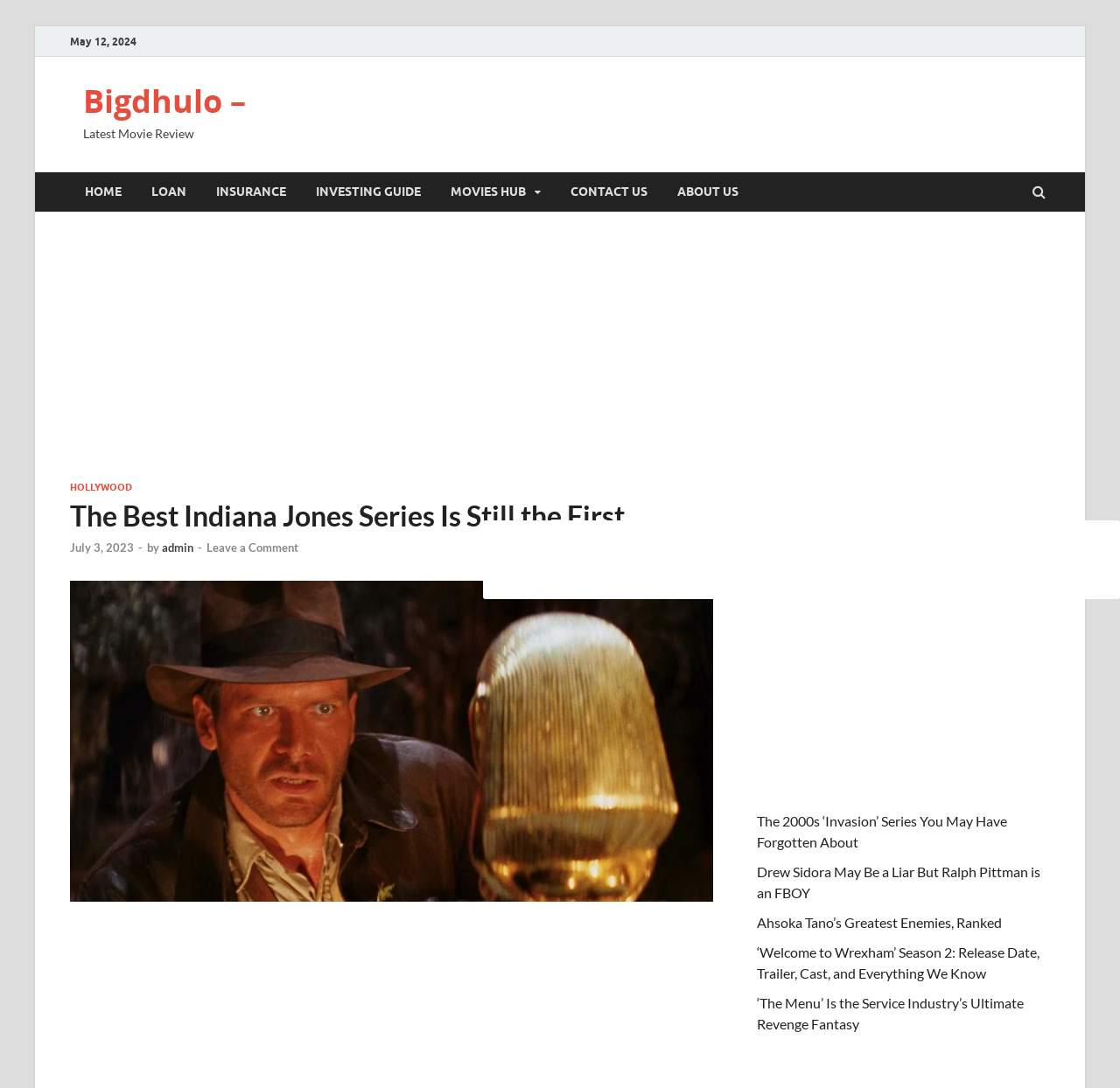Your task is to extract the text of the main heading from the webpage.

The Best Indiana Jones Series Is Still the First